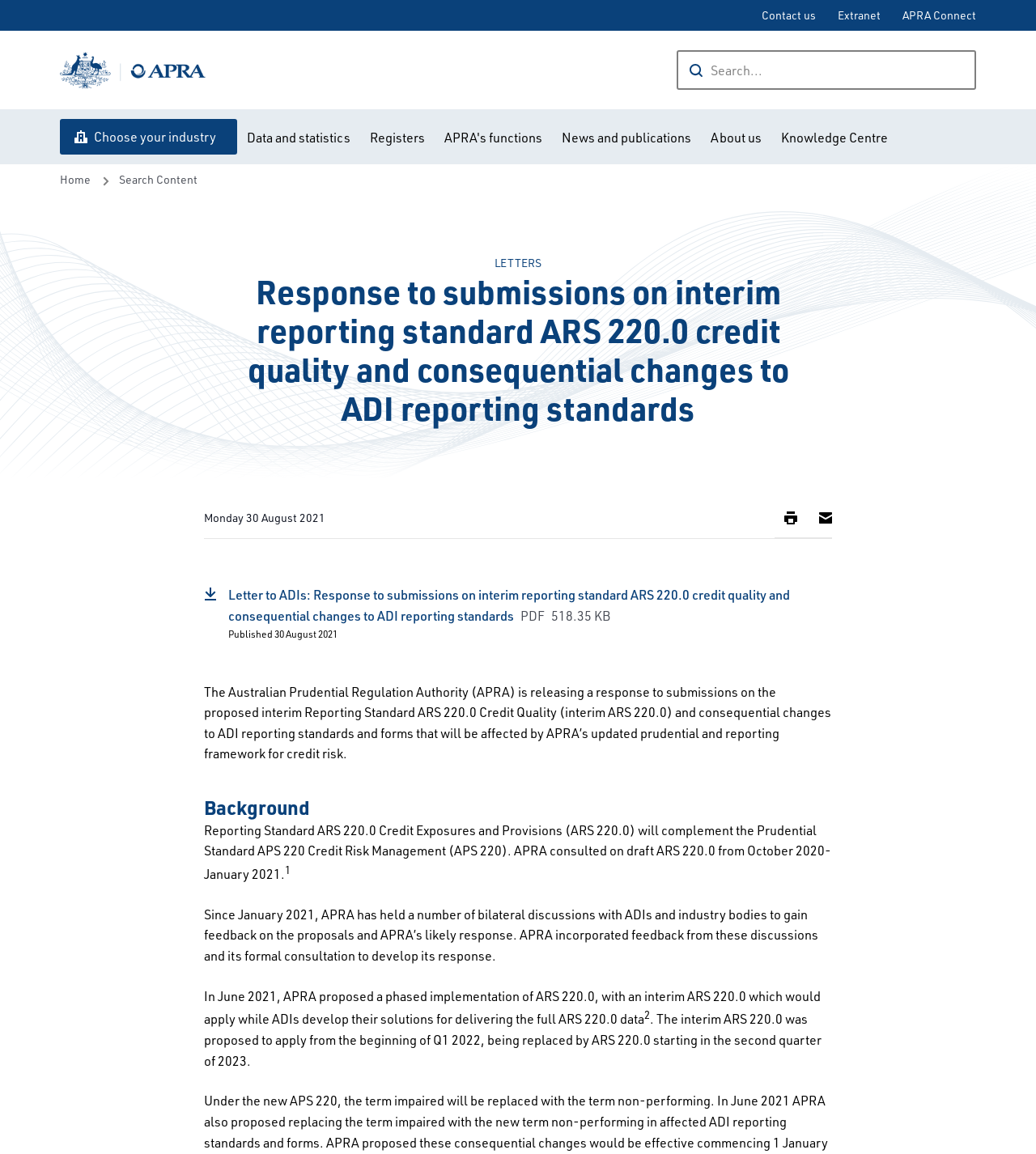What is the title of the response to submissions on this webpage?
Using the image, elaborate on the answer with as much detail as possible.

I found the title by looking at the main content section of the webpage, where I saw the heading 'Response to submissions on interim reporting standard ARS 220.0 credit quality and consequential changes to ADI reporting standards'. This suggests that the title of the response to submissions is 'ARS 220.0 credit quality'.